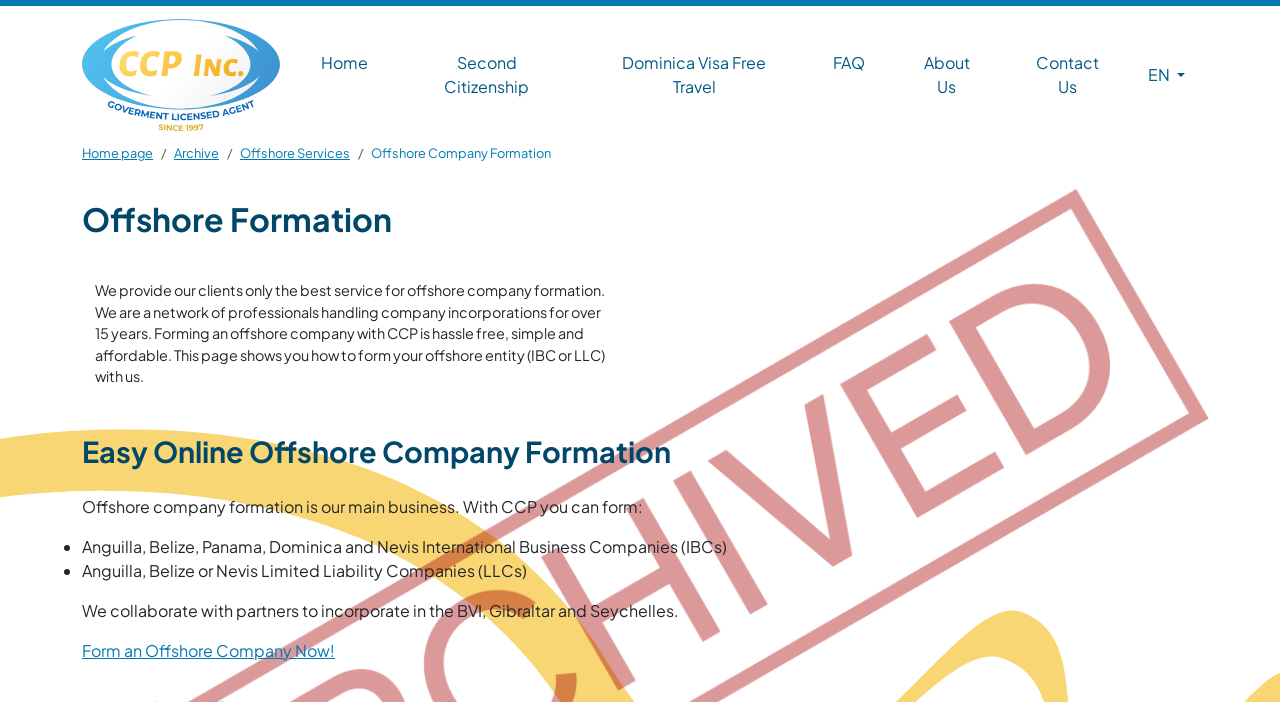How can I form an offshore company with CCP?
Please provide a comprehensive answer based on the details in the screenshot.

The webpage has a heading 'Easy Online Offshore Company Formation' and a link 'Form an Offshore Company Now!' which implies that CCP offers an online process for forming an offshore company.